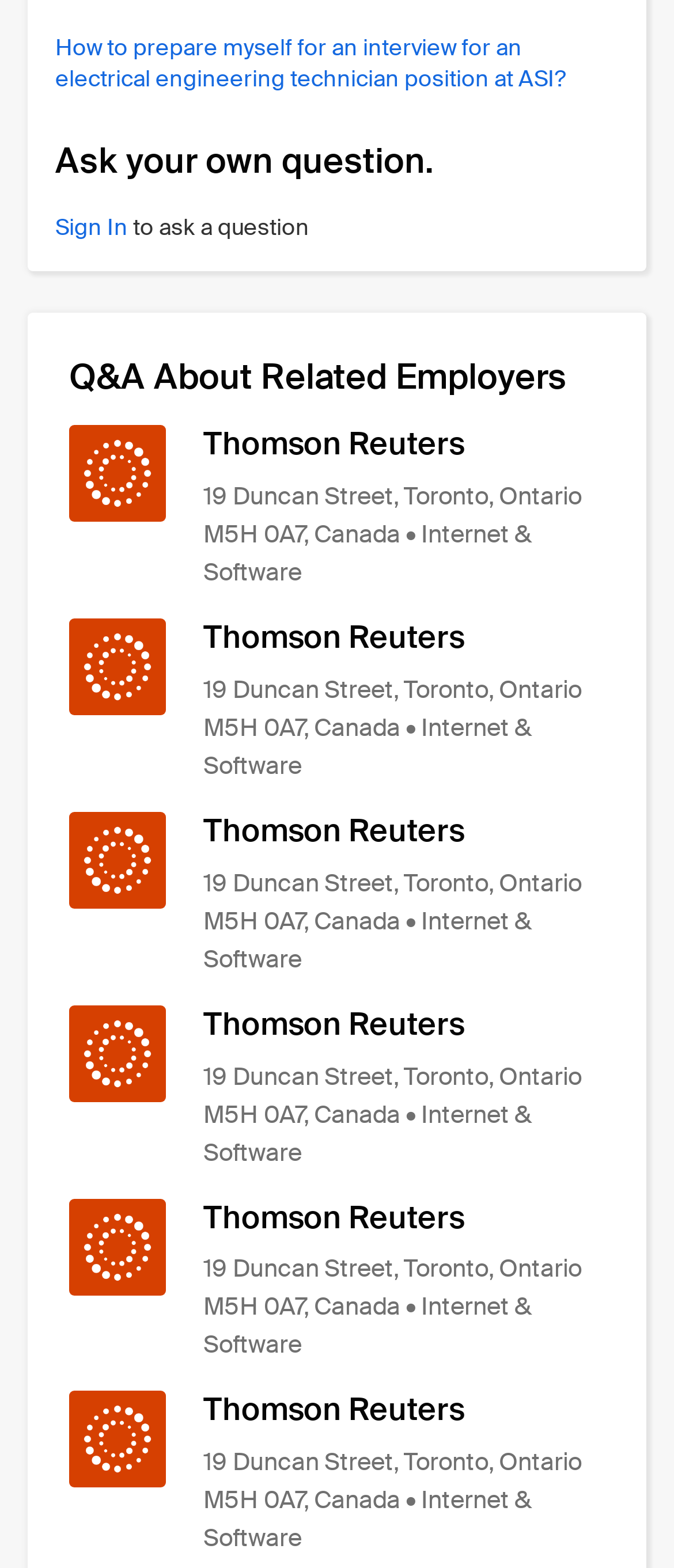What industry does Thomson Reuters belong to?
From the details in the image, answer the question comprehensively.

According to the webpage, Thomson Reuters belongs to the 'Internet & Software' industry. This information is mentioned alongside the employer's name and address.